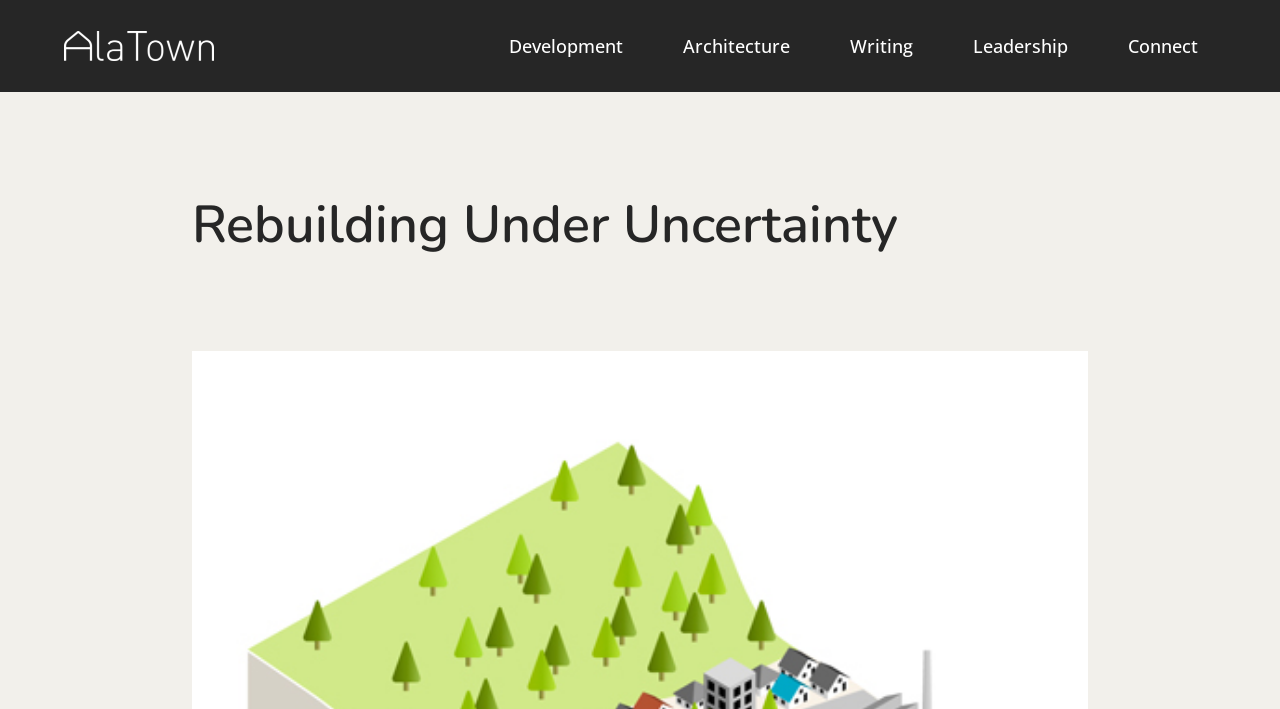Identify the coordinates of the bounding box for the element described below: "Cricket Stadiums". Return the coordinates as four float numbers between 0 and 1: [left, top, right, bottom].

None